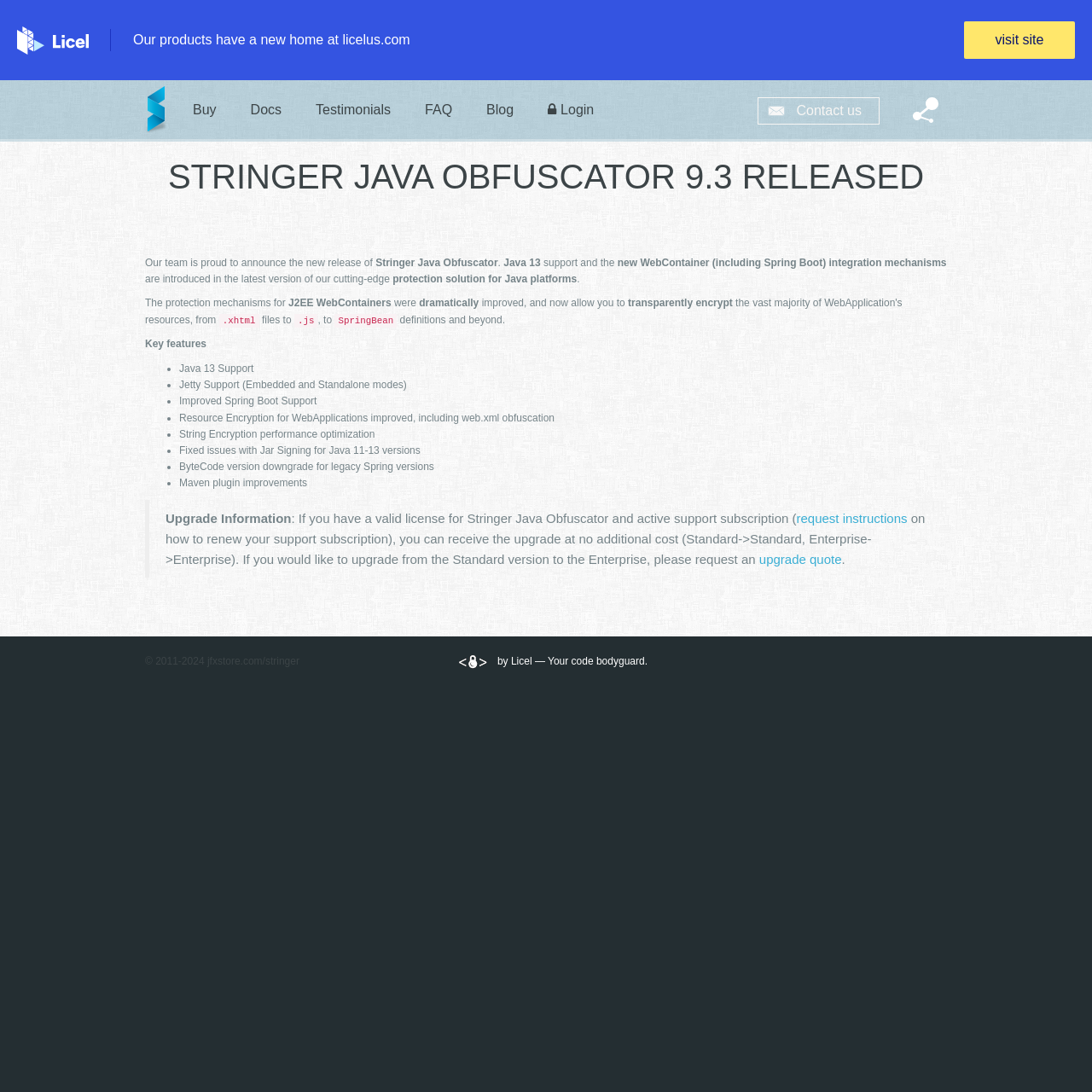What is the new feature introduced in the latest version?
Look at the webpage screenshot and answer the question with a detailed explanation.

The webpage mentions that 'Java 13 support and the new WebContainer (including Spring Boot) integration mechanisms are introduced in the latest version of our cutting-edge protection solution for Java platforms.' This indicates that Java 13 support is one of the new features introduced in the latest version.